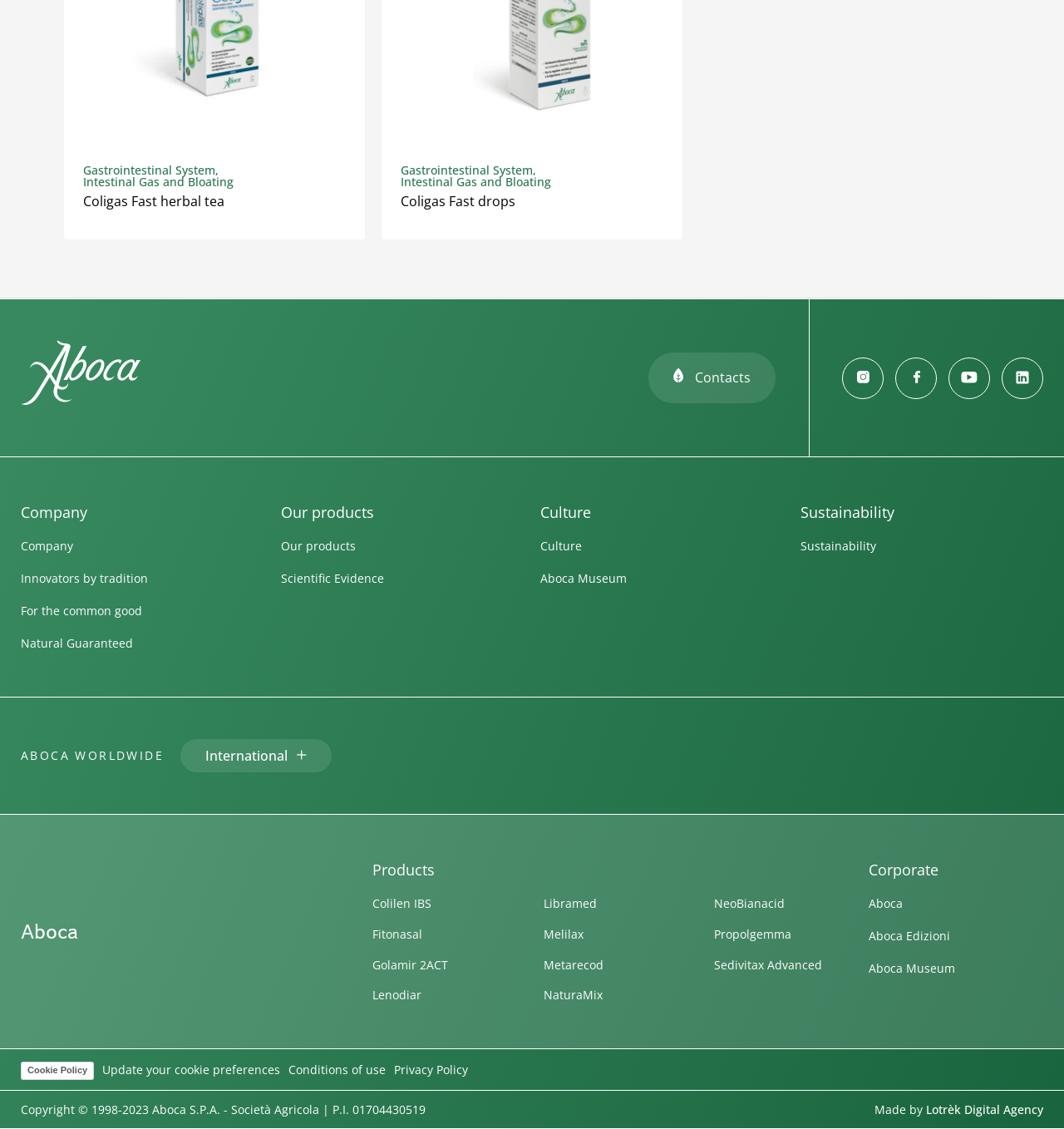Select the bounding box coordinates of the element I need to click to carry out the following instruction: "Click Home".

[0.02, 0.341, 0.132, 0.363]